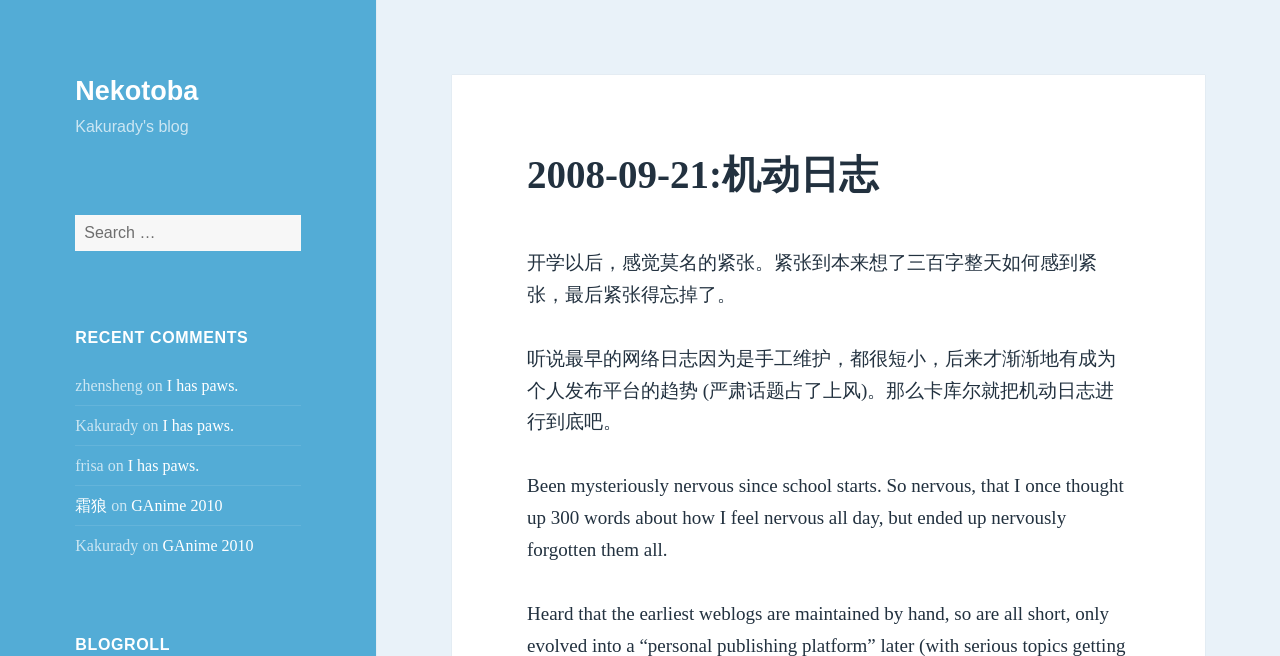What is the purpose of the search box?
Refer to the image and give a detailed response to the question.

The search box is located at the top of the webpage, and it has a label 'Search for:' next to it. This suggests that the search box is intended for users to search for specific content within the webpage or website.